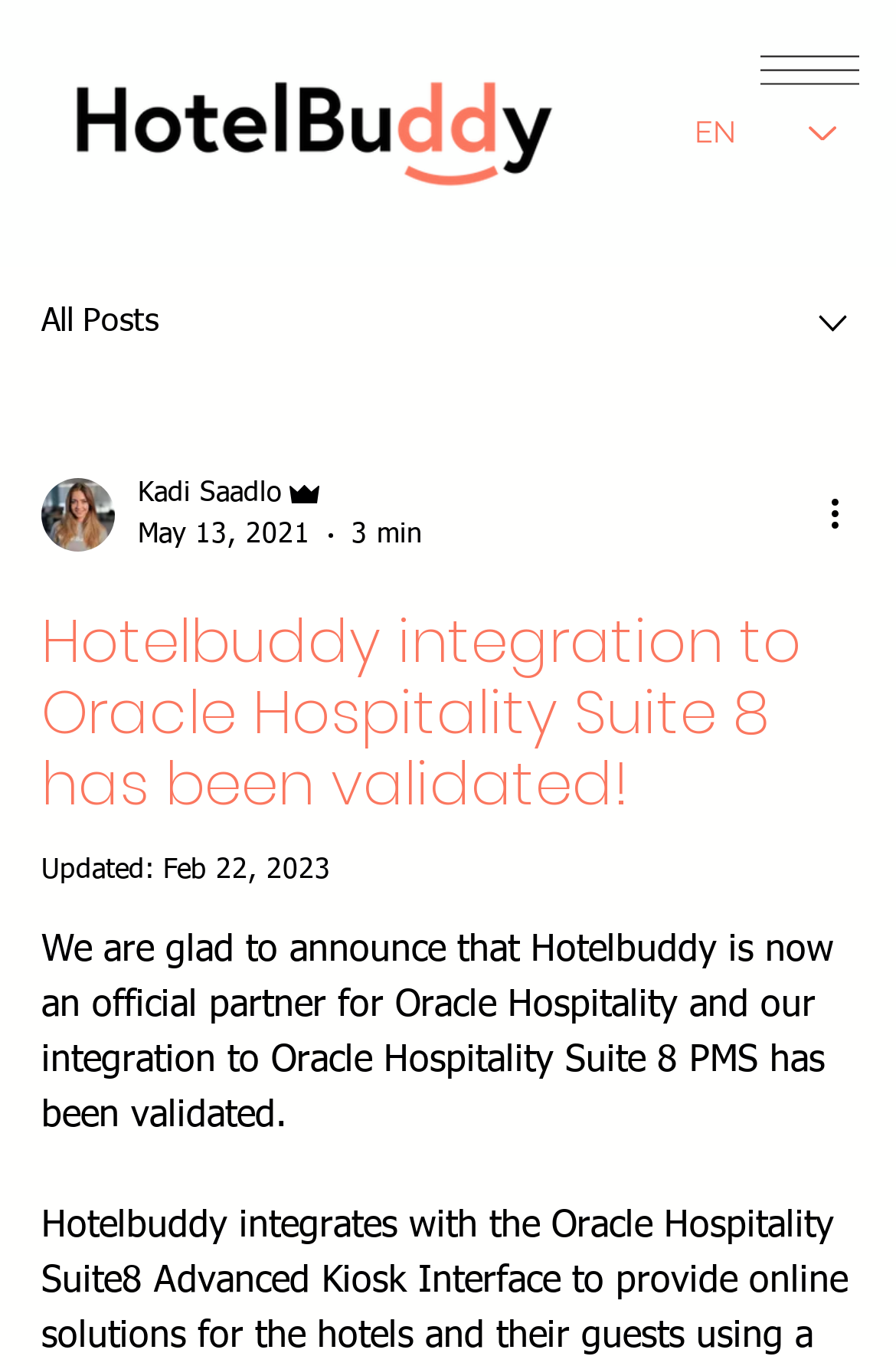How many images are in the article? Examine the screenshot and reply using just one word or a brief phrase.

3